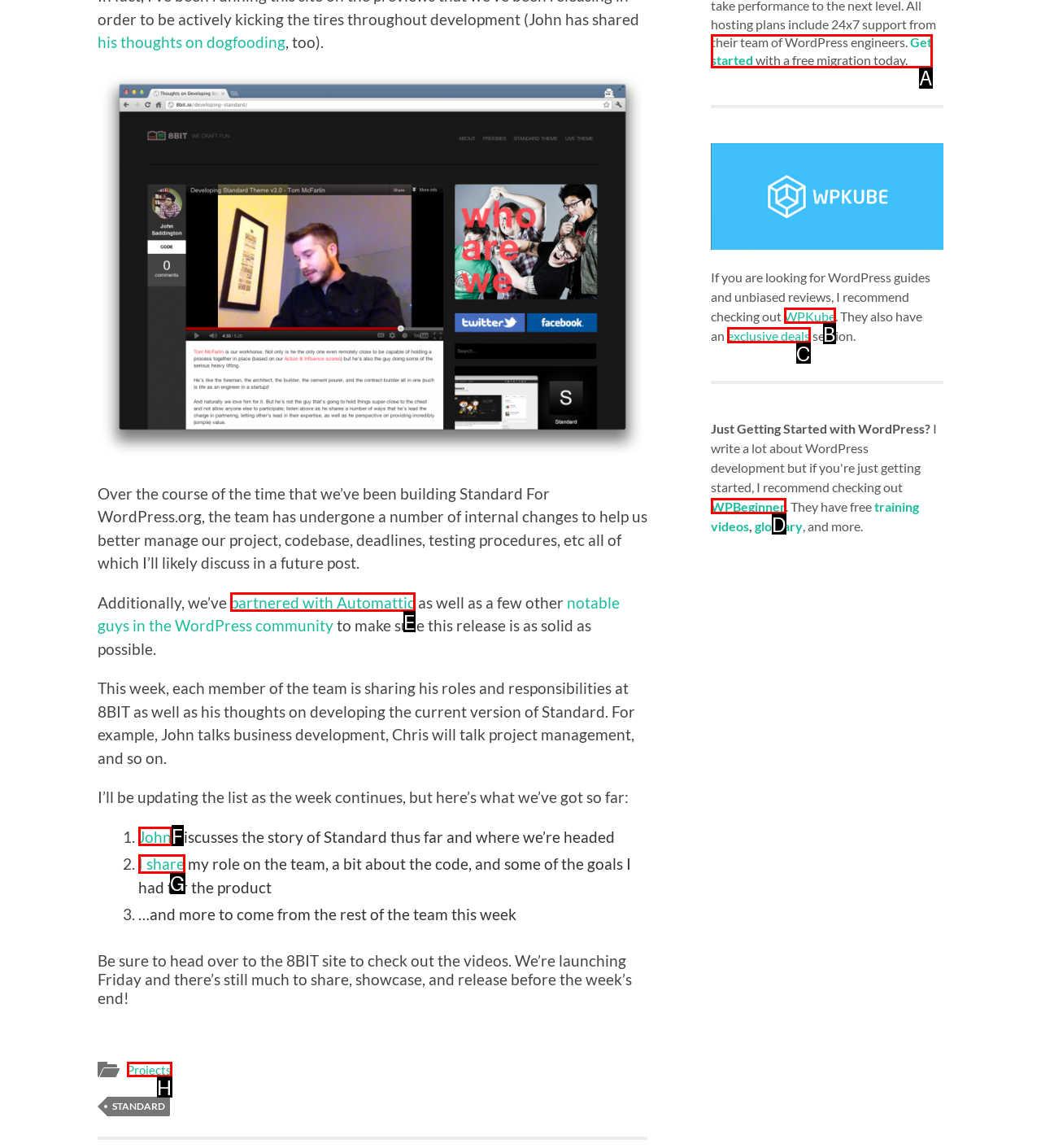Given the description: partnered with Automattic, identify the corresponding option. Answer with the letter of the appropriate option directly.

E